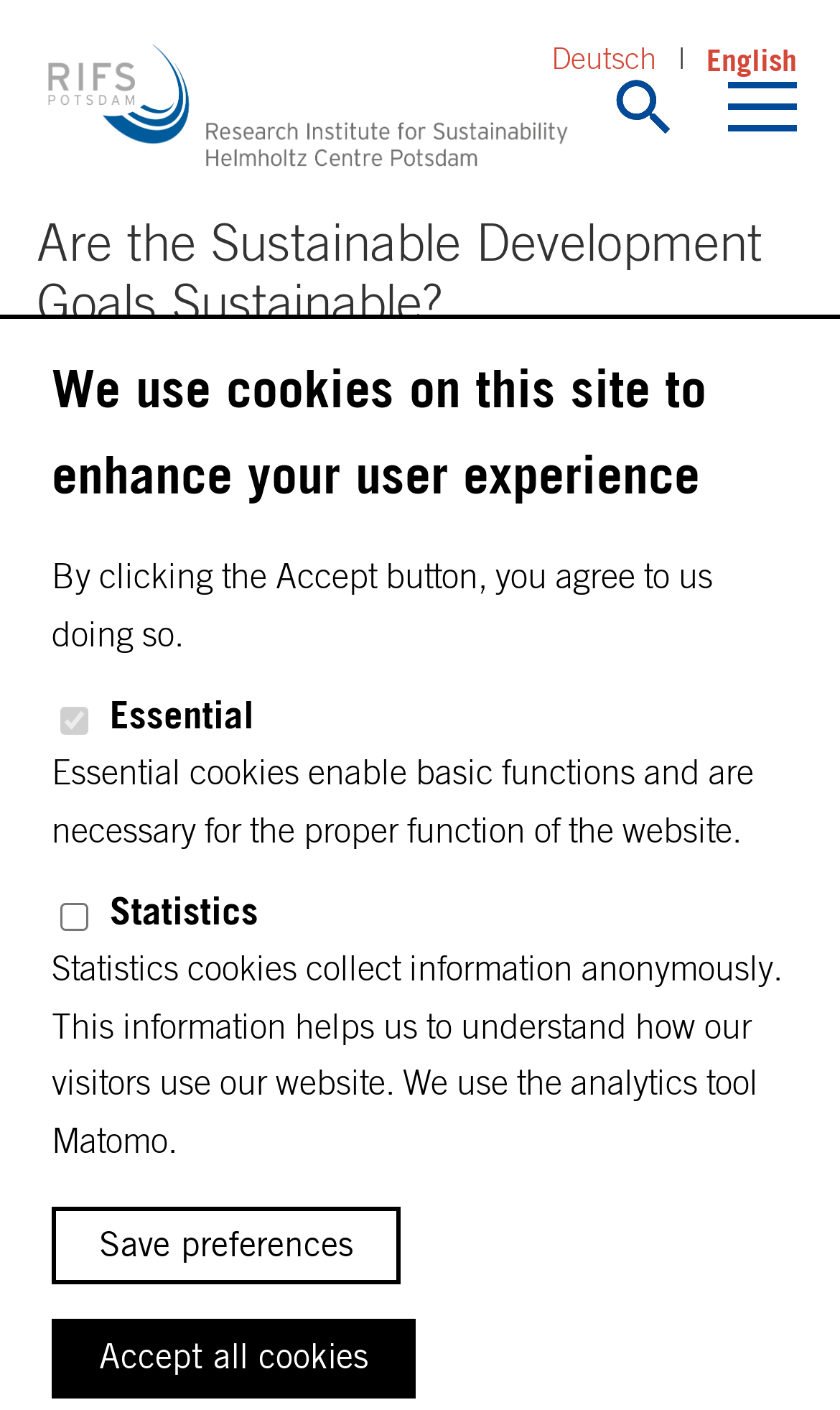Identify the bounding box coordinates of the element that should be clicked to fulfill this task: "Jump to main content". The coordinates should be provided as four float numbers between 0 and 1, i.e., [left, top, right, bottom].

[0.092, 0.031, 0.467, 0.071]